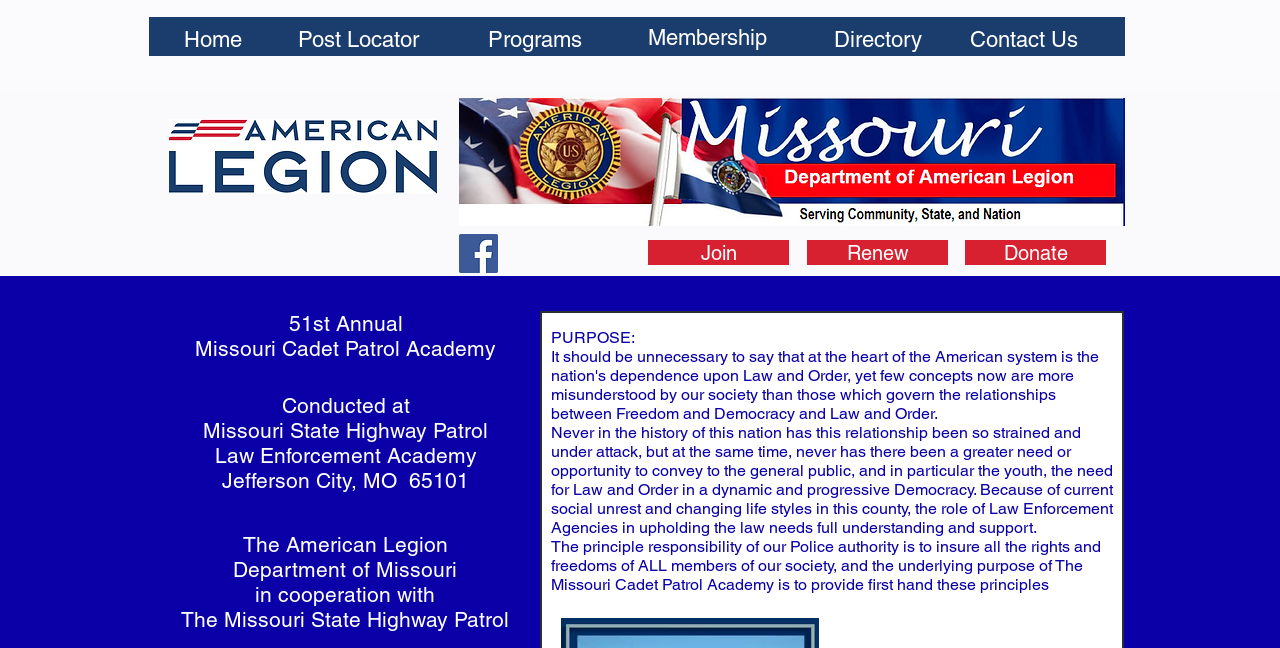Provide the bounding box coordinates of the HTML element this sentence describes: "Donate". The bounding box coordinates consist of four float numbers between 0 and 1, i.e., [left, top, right, bottom].

[0.754, 0.37, 0.864, 0.409]